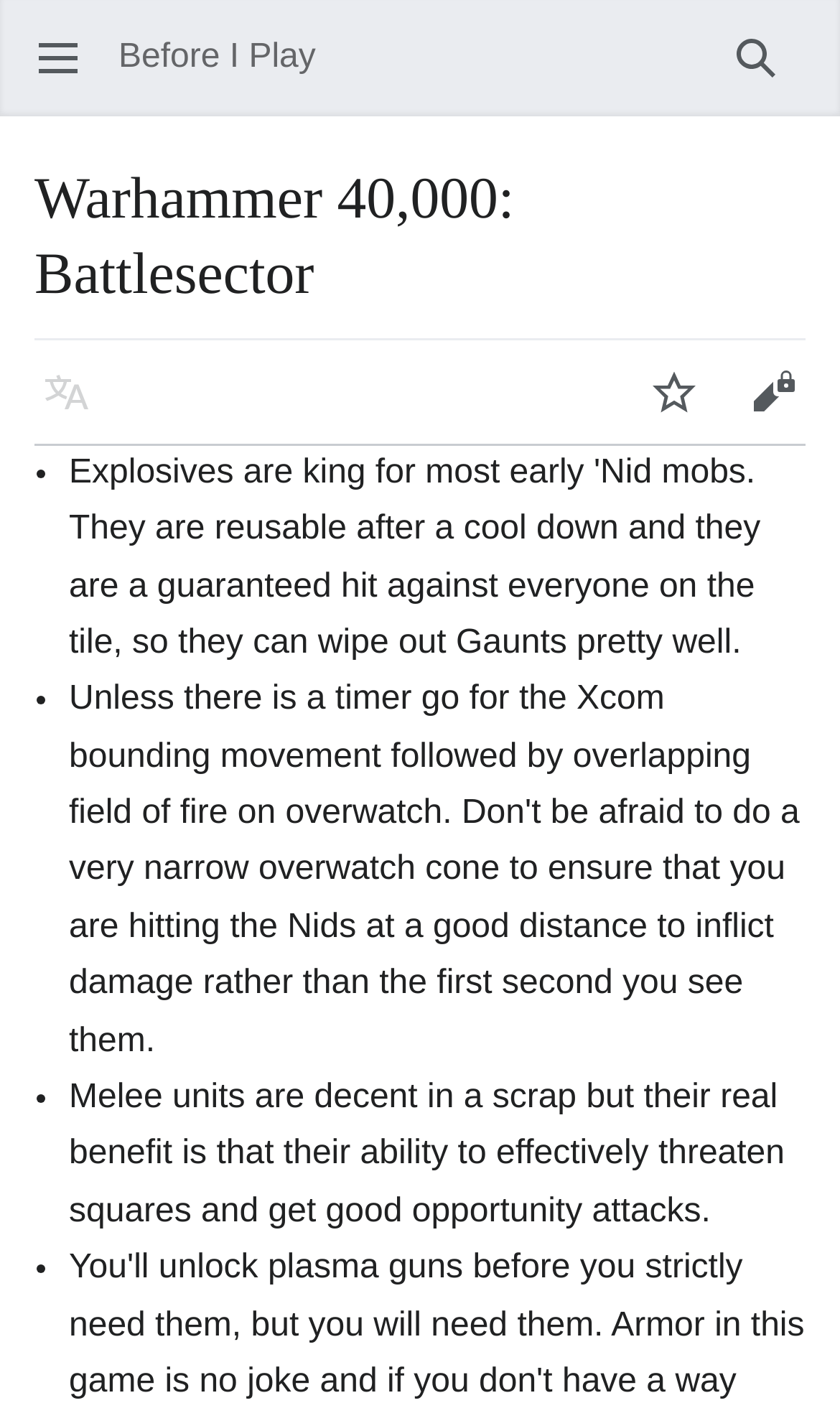Extract the bounding box coordinates of the UI element described by: "Watch". The coordinates should include four float numbers ranging from 0 to 1, e.g., [left, top, right, bottom].

[0.744, 0.244, 0.862, 0.314]